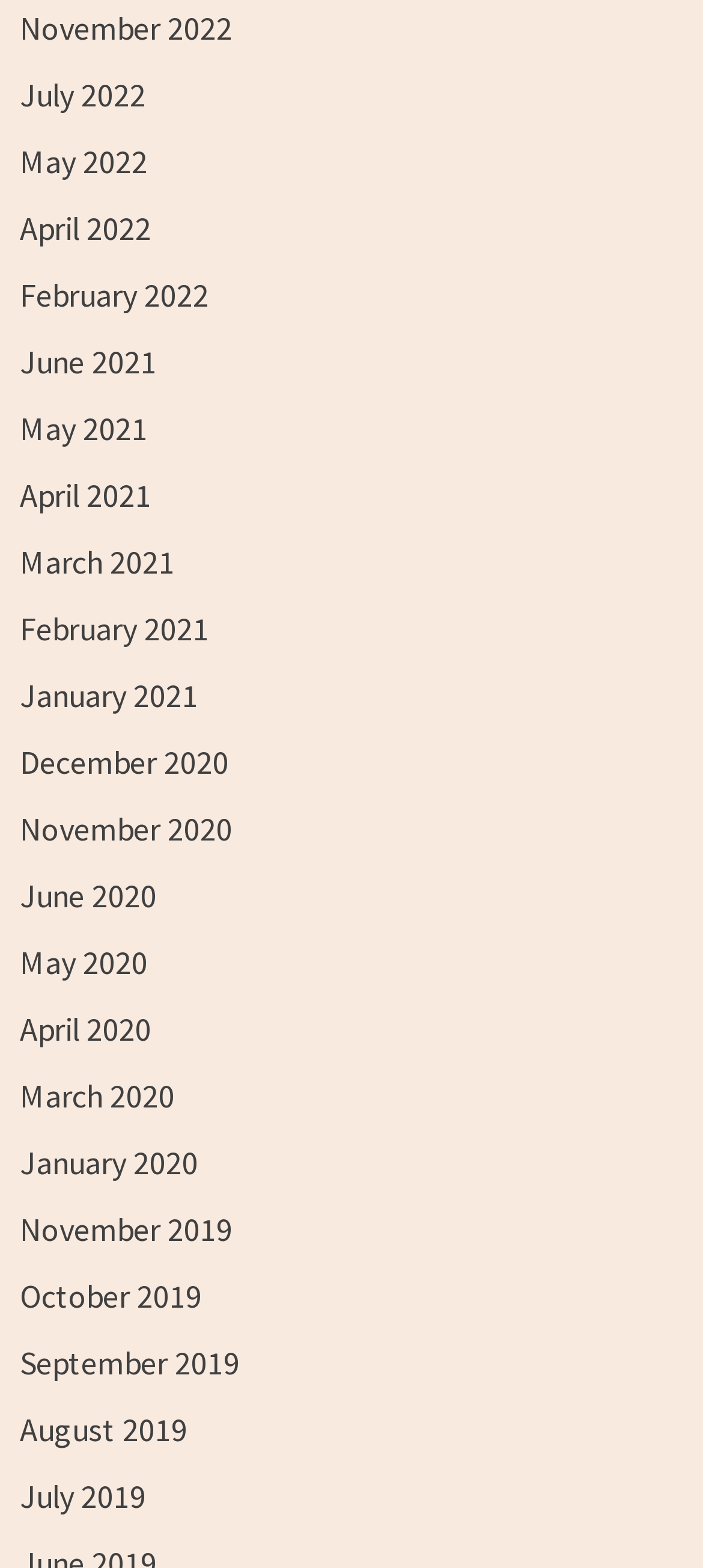How many links are there on the webpage?
Look at the image and provide a detailed response to the question.

I counted the number of links on the webpage, which are listed as 'November 2022', 'July 2022', ..., 'January 2020', and found that there are 27 links in total.